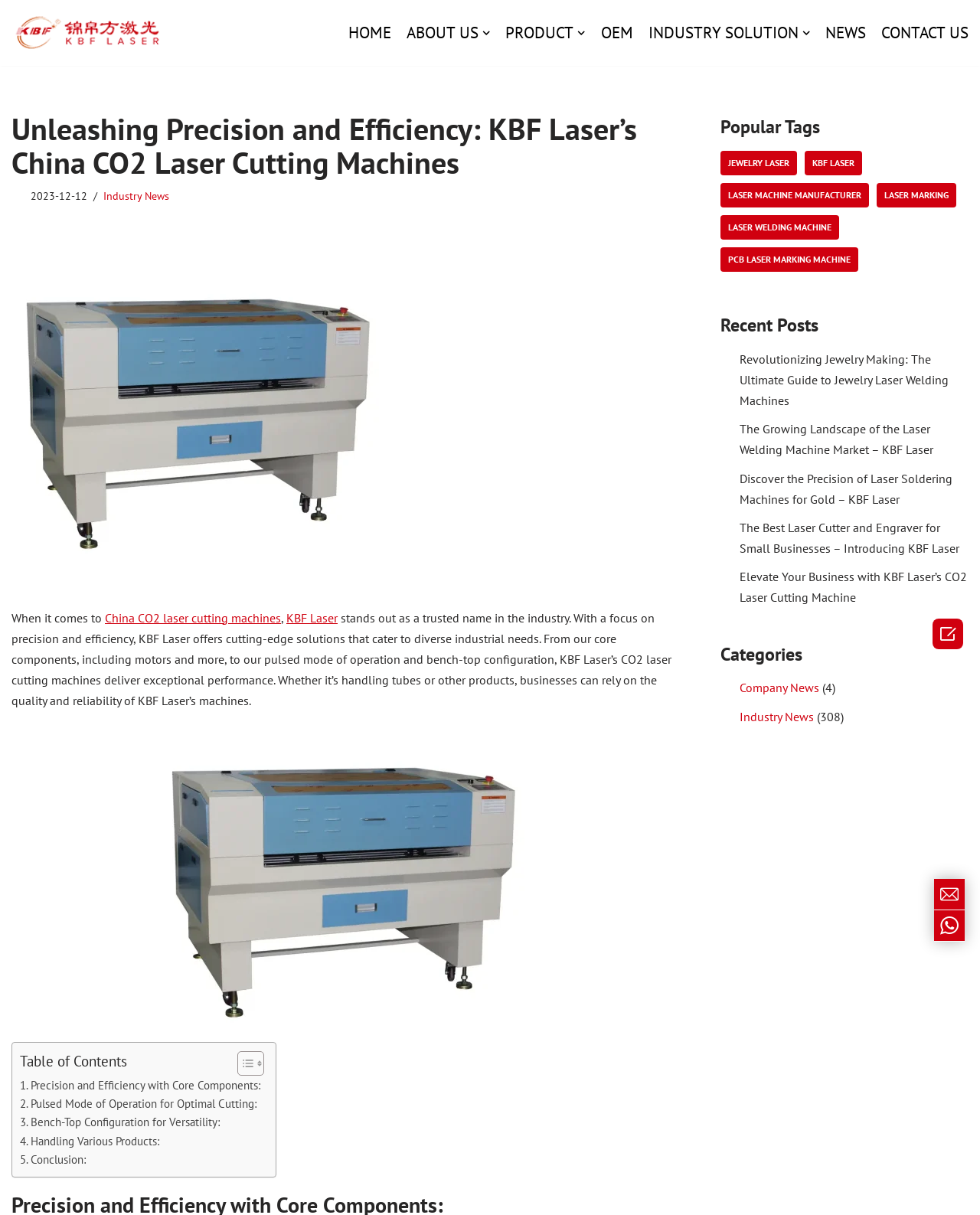Locate the bounding box coordinates of the element's region that should be clicked to carry out the following instruction: "Click on the 'HOME' link". The coordinates need to be four float numbers between 0 and 1, i.e., [left, top, right, bottom].

[0.355, 0.019, 0.399, 0.035]